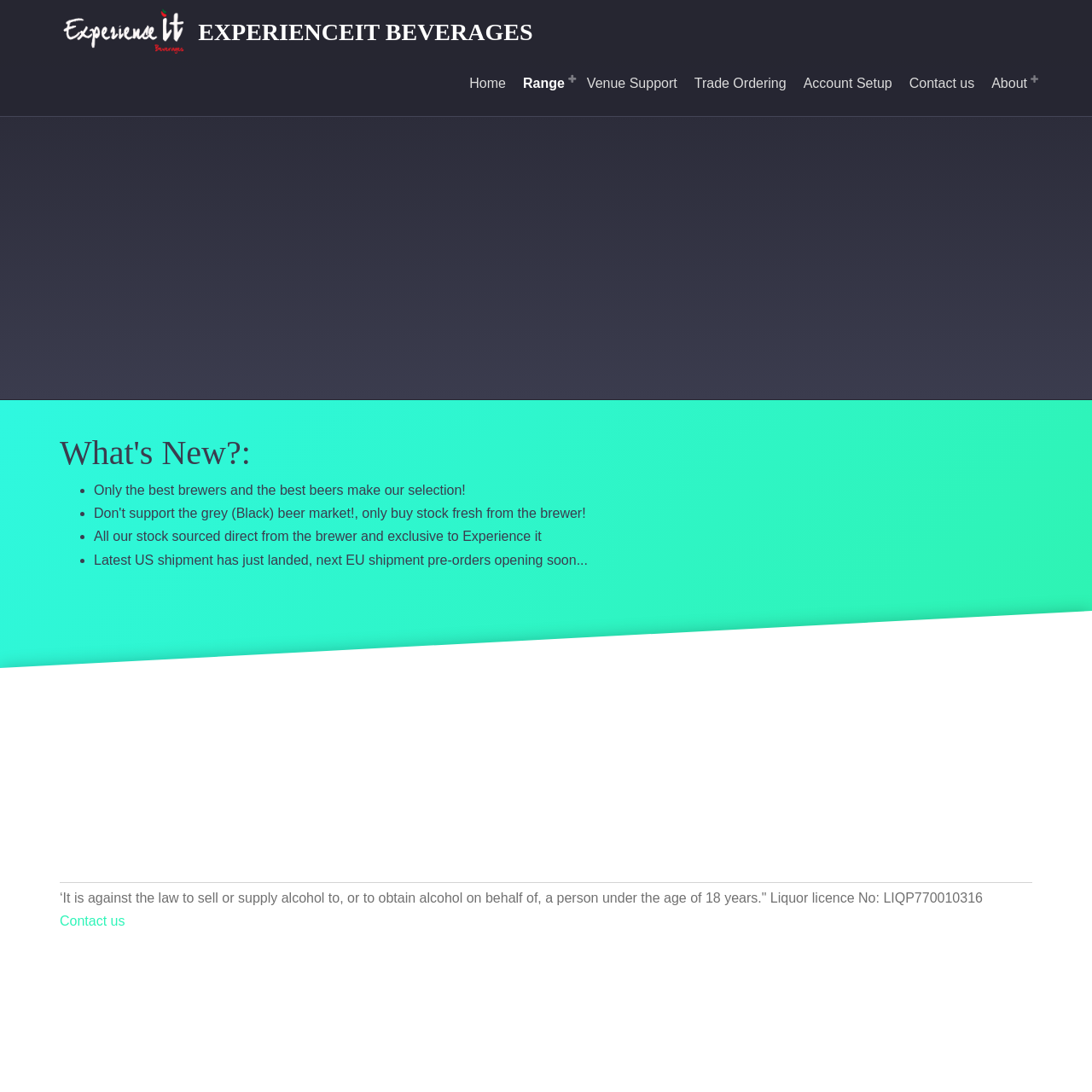Please give the bounding box coordinates of the area that should be clicked to fulfill the following instruction: "Click on Contact us at the bottom". The coordinates should be in the format of four float numbers from 0 to 1, i.e., [left, top, right, bottom].

[0.055, 0.837, 0.114, 0.85]